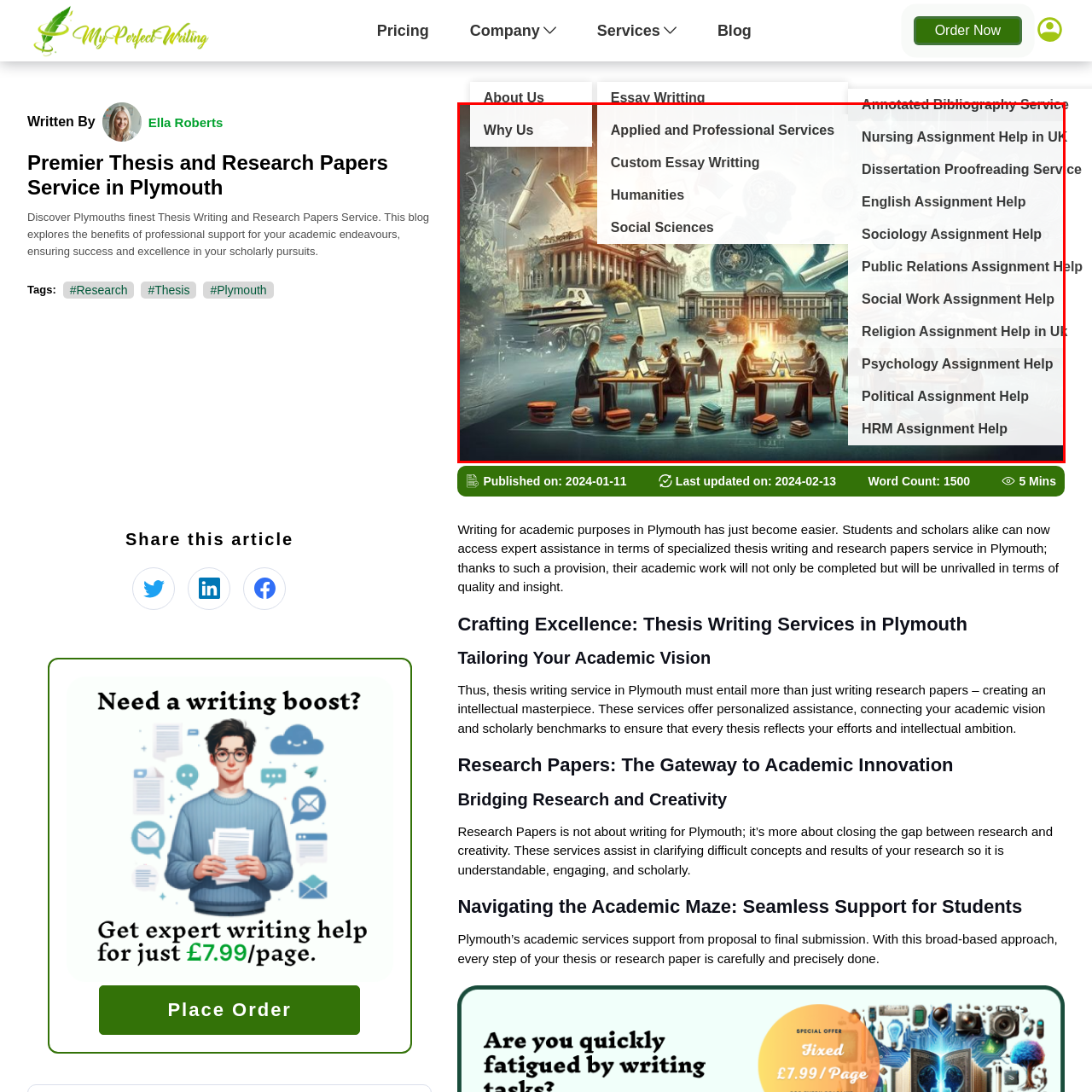Analyze the image surrounded by the red outline and answer the ensuing question with as much detail as possible based on the image:
What do the iconic architectural structures in the background symbolize?

The iconic architectural structures in the background of the image represent academic institutions, lending an air of gravitas to the scene and emphasizing the connection to scholarly pursuits and academic excellence.